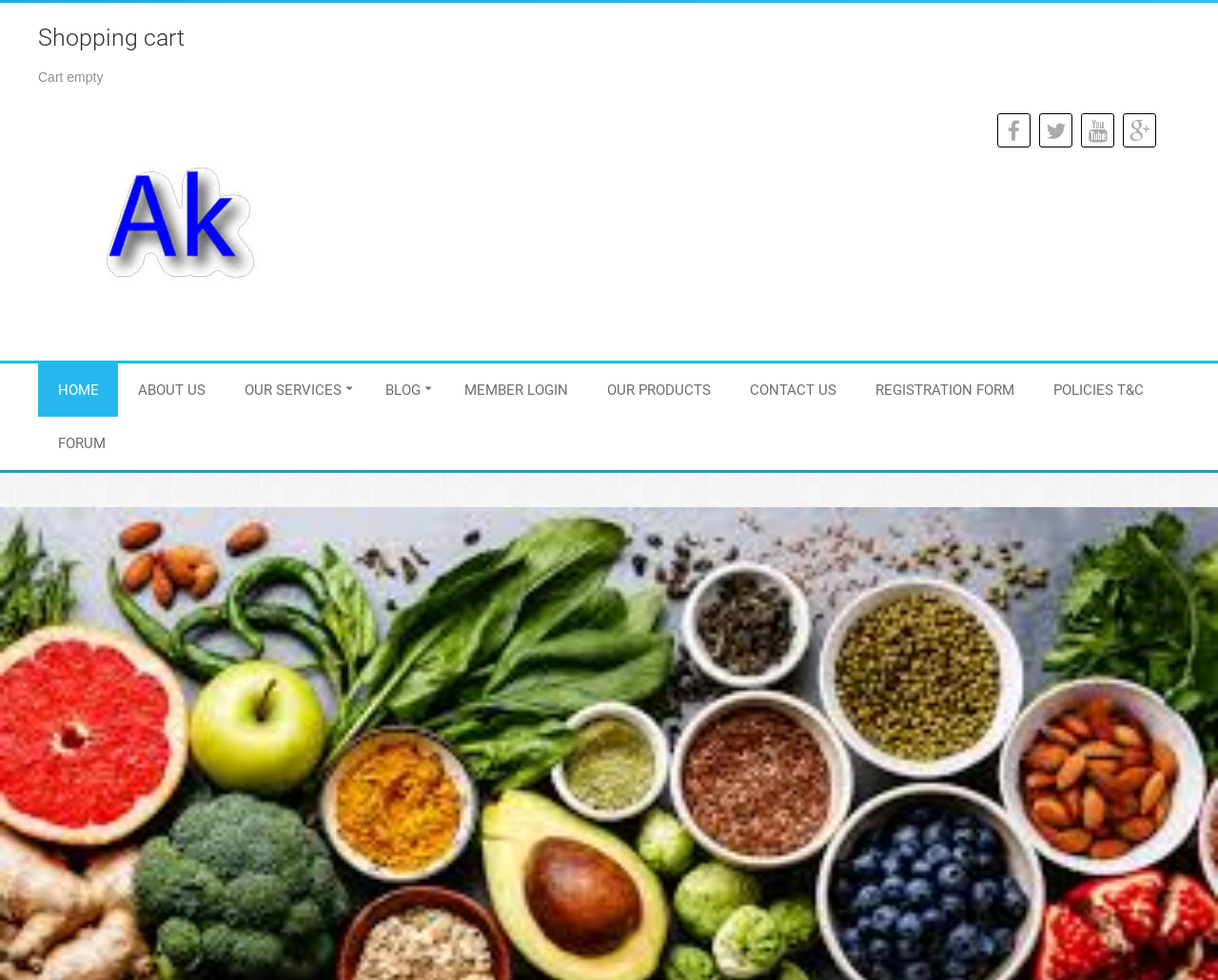Locate the bounding box coordinates of the element to click to perform the following action: 'Contact us'. The coordinates should be given as four float values between 0 and 1, in the form of [left, top, right, bottom].

[0.6, 0.371, 0.702, 0.425]